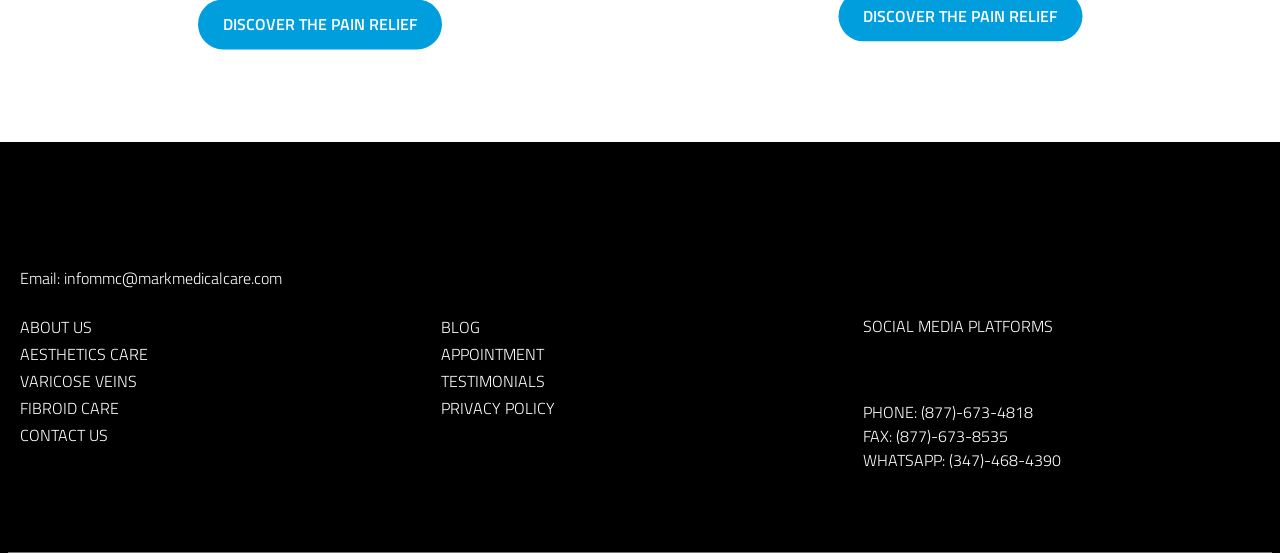Based on the image, provide a detailed and complete answer to the question: 
What are the main categories listed on the webpage?

The webpage lists several main categories, including 'ABOUT US', 'AESTHETICS CARE', 'VARICOSE VEINS', 'FIBROID CARE', 'CONTACT US', 'BLOG', 'APPOINTMENT', 'TESTIMONIALS', and 'PRIVACY POLICY'. These categories are listed as links in the top section of the webpage.